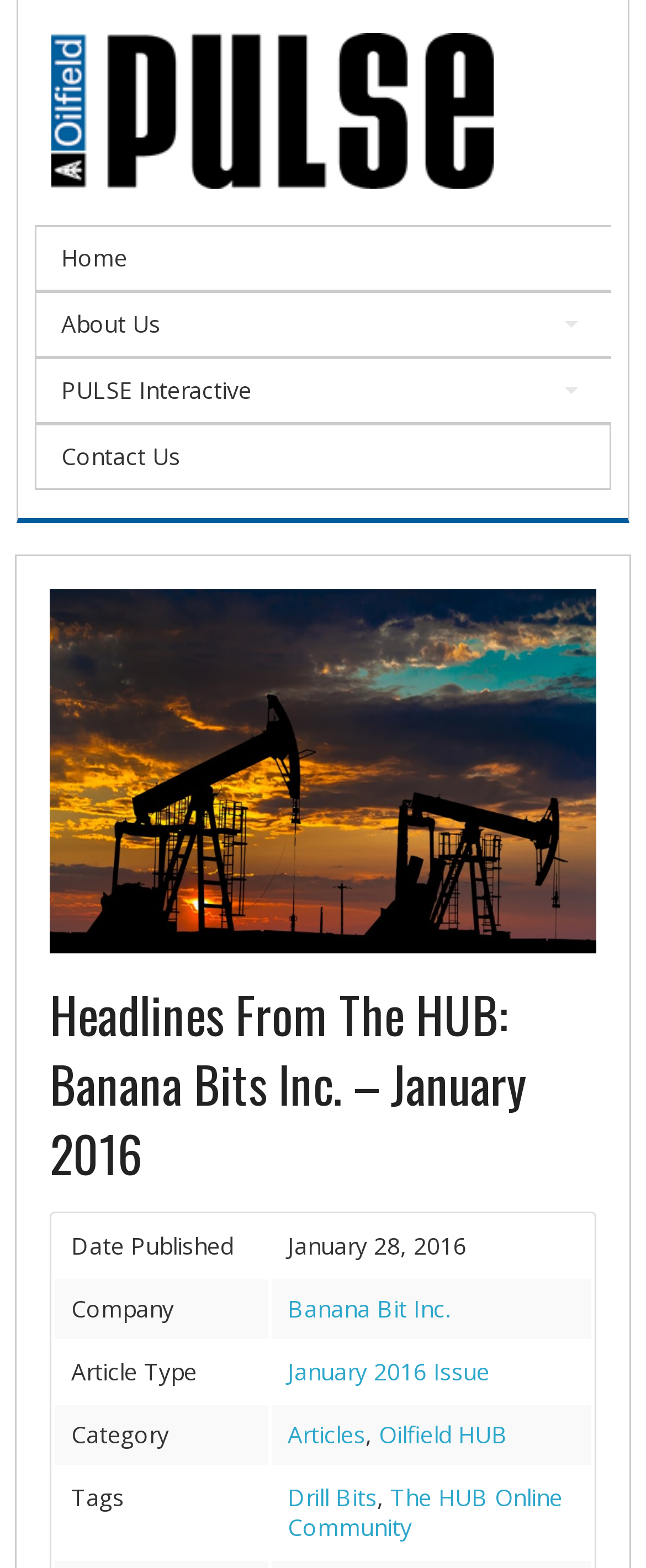Observe the image and answer the following question in detail: What is the company mentioned in the article?

I found the answer by looking at the gridcell with the label 'Company' and its corresponding value, which is 'Banana Bit Inc.'.